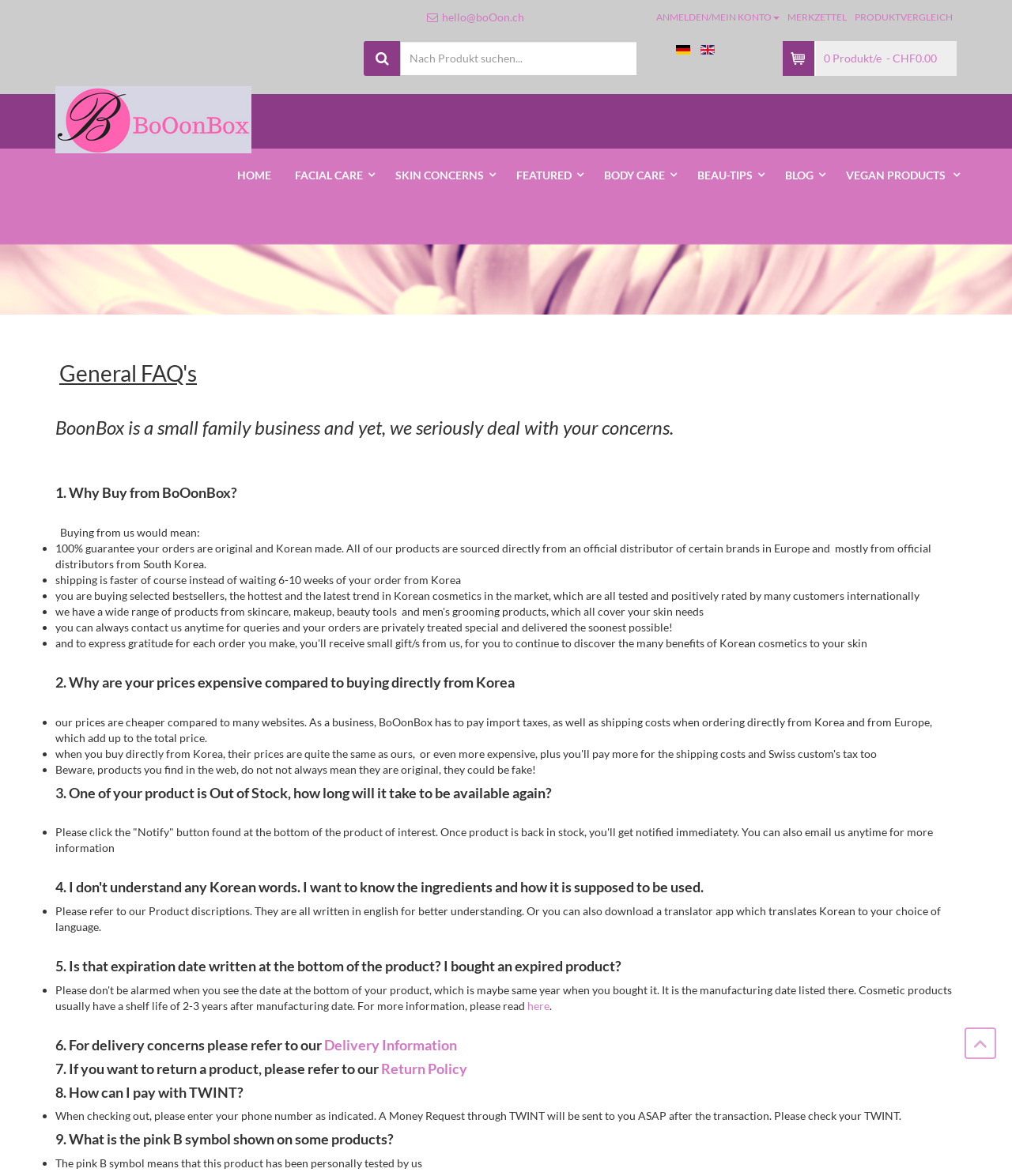What is the name of the website?
Please provide a single word or phrase as your answer based on the image.

BoOon